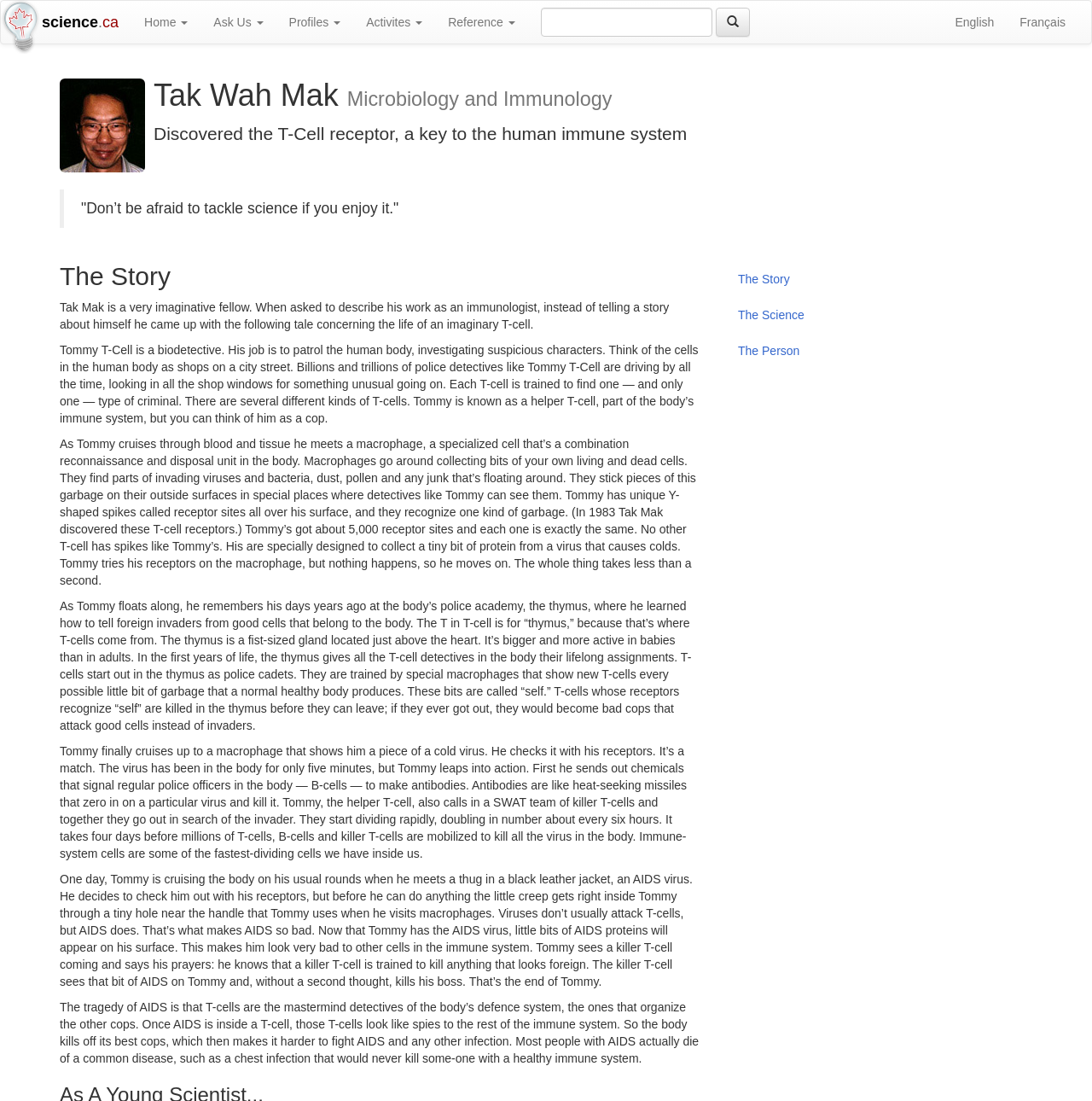Give a detailed account of the webpage, highlighting key information.

The webpage is about Tak Wah Mak, a scientist who discovered the T-cell receptor, a key to the human immune system. At the top of the page, there is a navigation menu with links to "Home", "Ask Us", "Profiles", "Activities", and "Reference". On the right side of the navigation menu, there is a search bar with a textbox and a search button. Below the navigation menu, there is a logo image and a heading that reads "Tak Wah Mak Microbiology and Immunology". 

Under the heading, there is a blockquote with a quote from Tak Wah Mak, "Don’t be afraid to tackle science if you enjoy it." Below the blockquote, there is a section titled "The Story" with a series of paragraphs that tell a story about the immune system using an analogy of a detective named Tommy T-Cell. The story explains how T-cells work and how they fight against viruses and bacteria.

On the right side of the page, there are three links to "The Story", "The Science", and "The Person", which are likely related to Tak Wah Mak's work and biography. At the bottom of the page, there are two links to switch the language to English or French.